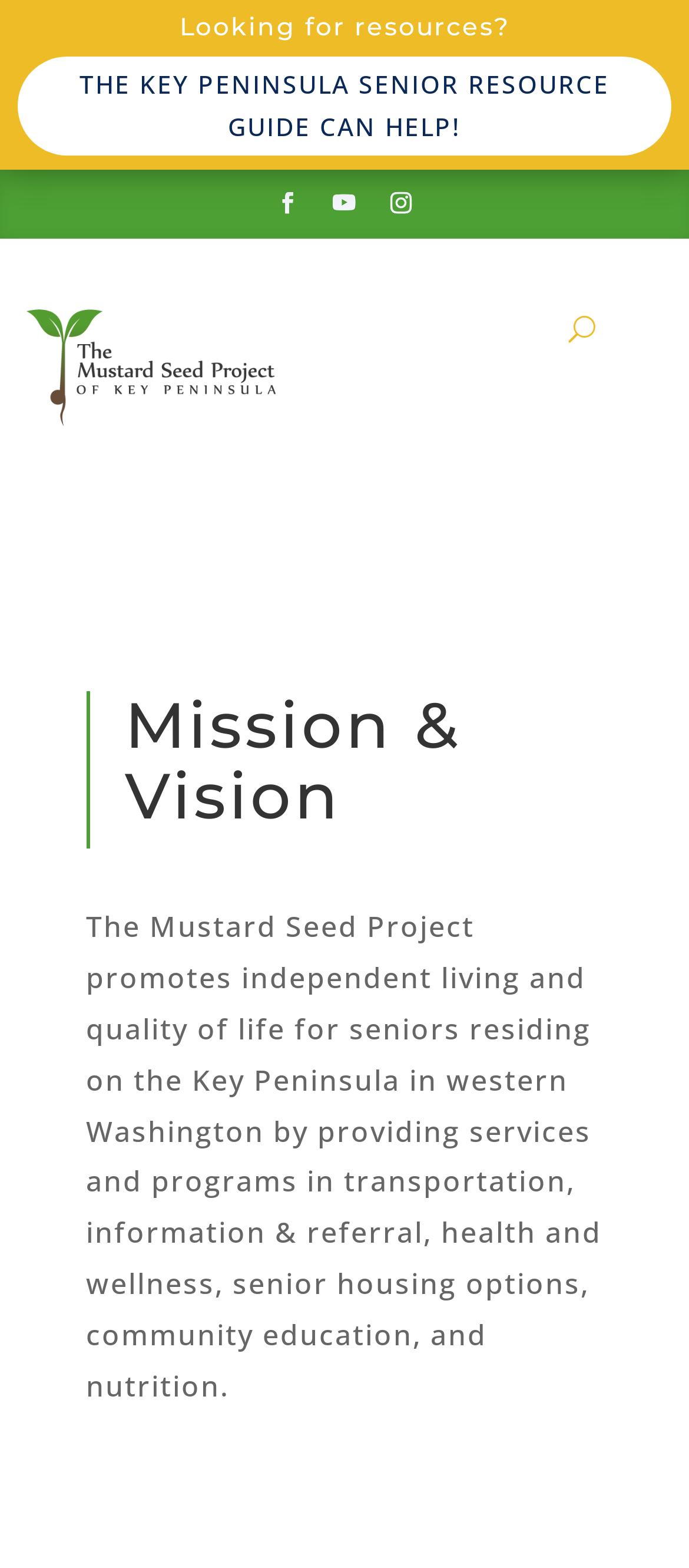Identify the coordinates of the bounding box for the element described below: "Follow". Return the coordinates as four float numbers between 0 and 1: [left, top, right, bottom].

[0.469, 0.116, 0.531, 0.143]